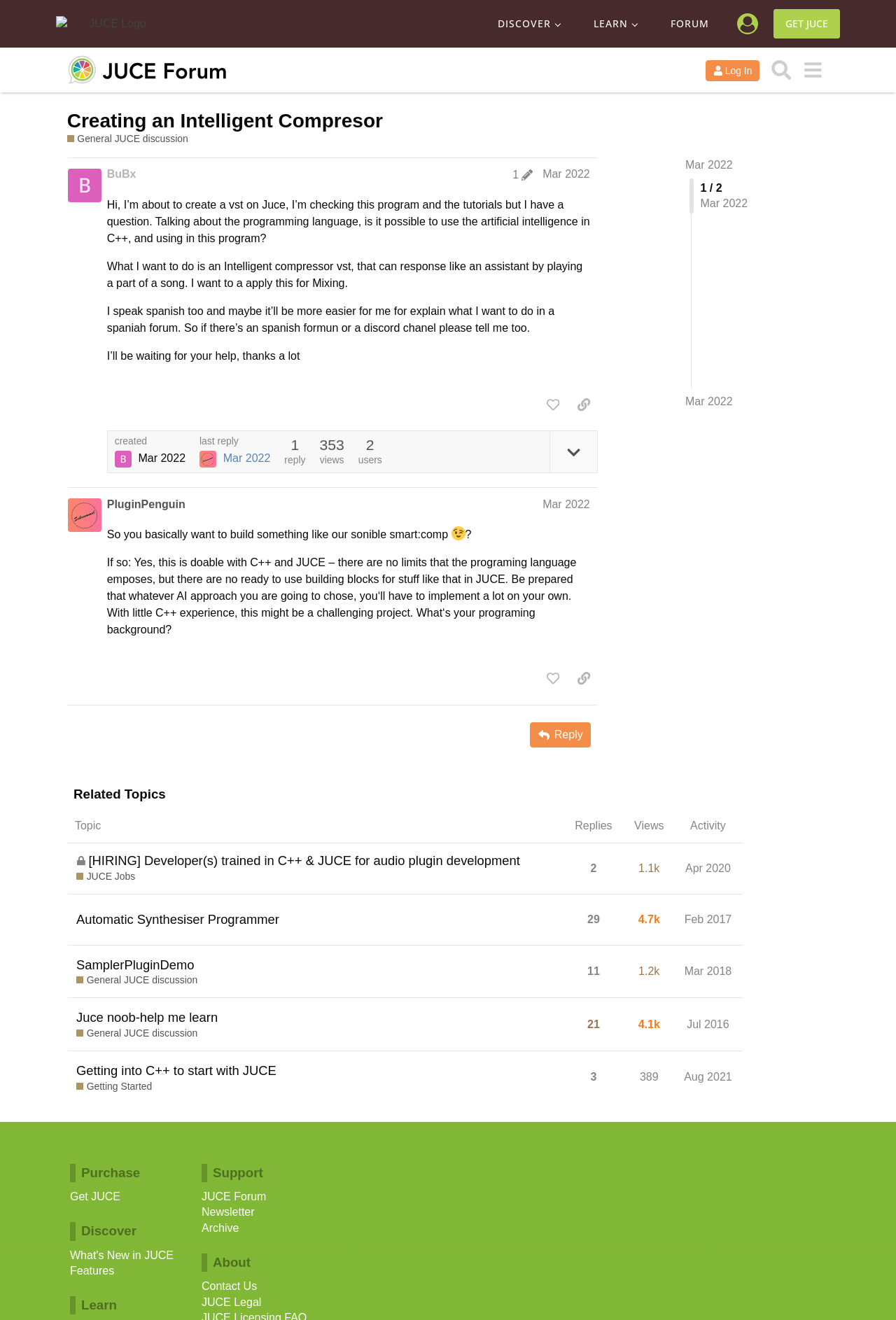Using the provided element description, identify the bounding box coordinates as (top-left x, top-left y, bottom-right x, bottom-right y). Ensure all values are between 0 and 1. Description: ​

[0.613, 0.327, 0.666, 0.358]